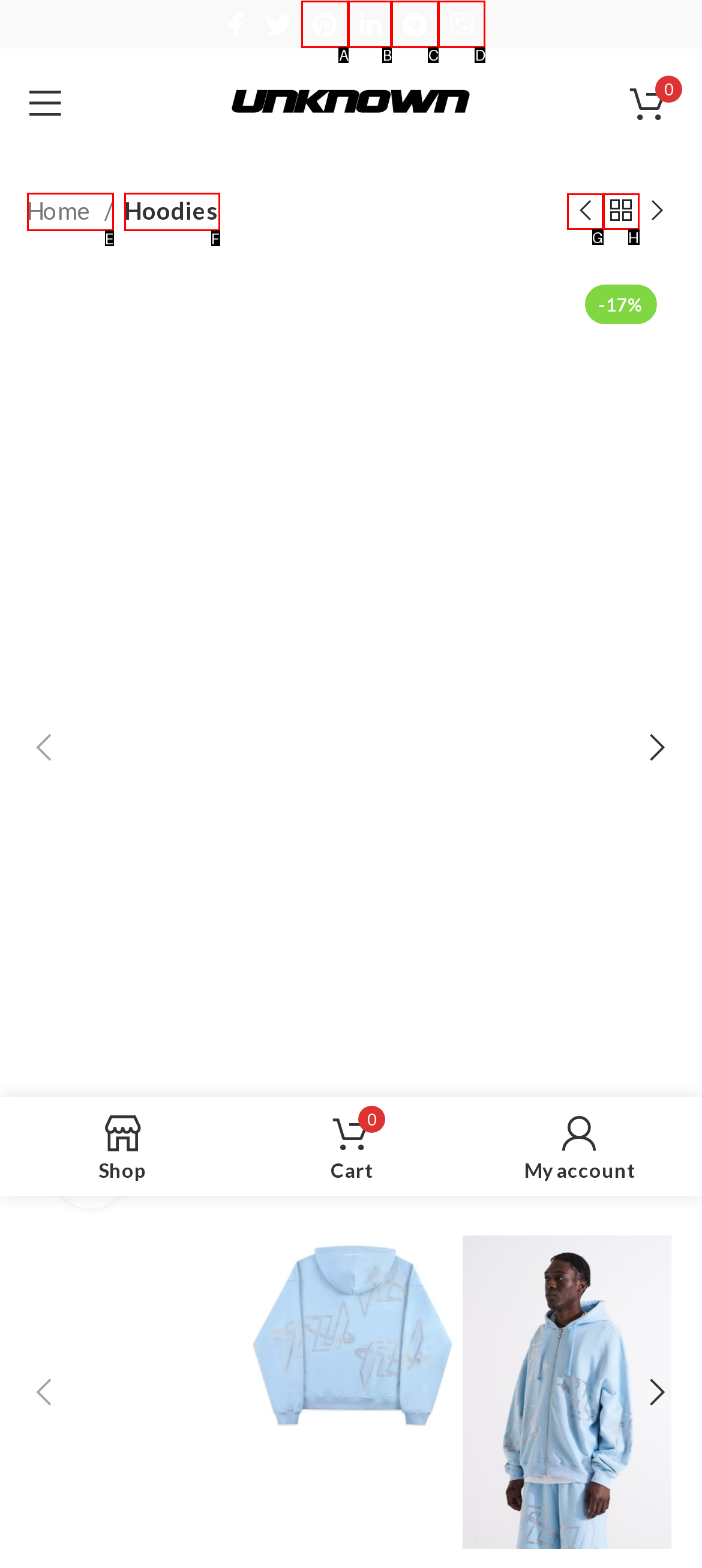Given the description: Hoodies, pick the option that matches best and answer with the corresponding letter directly.

F